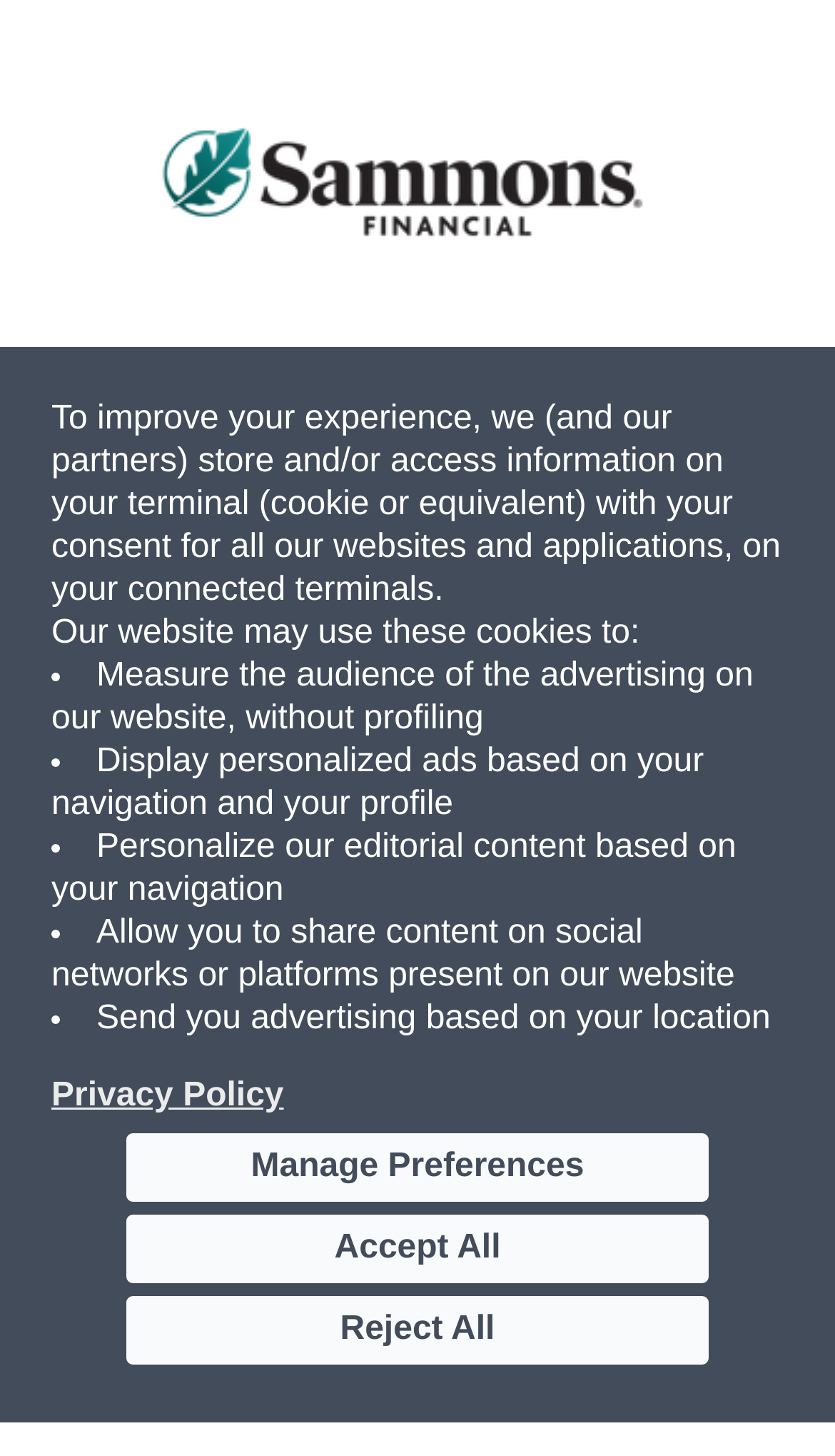What is the name of the person promoted to vice president?
Please give a detailed and elaborate answer to the question.

The webpage has a heading 'Marcy Baker named Vice President of Corporate Actuarial' which indicates that Marcy Baker is the person promoted to vice president.